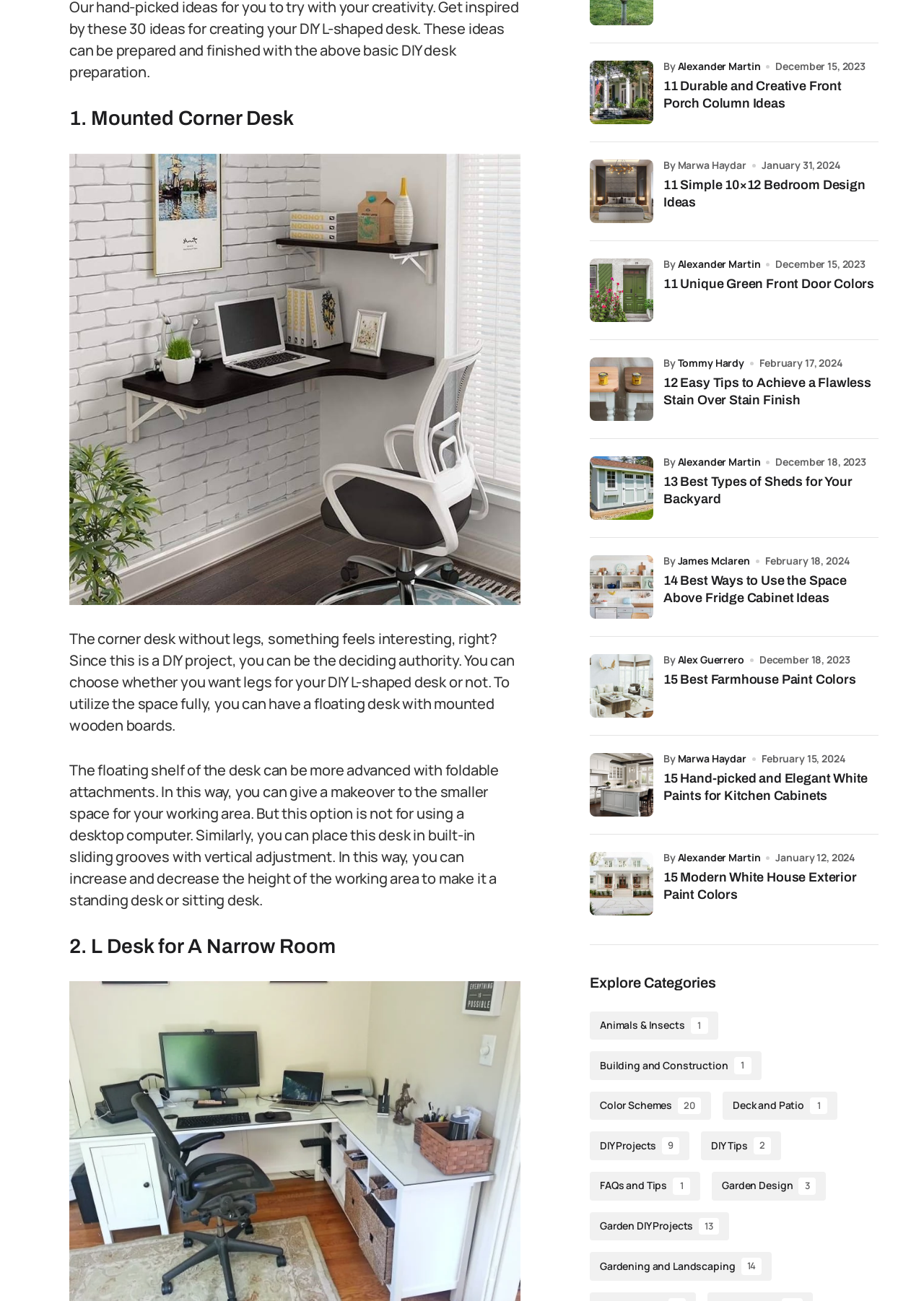Carefully examine the image and provide an in-depth answer to the question: What is the topic of the first heading?

The first heading on the webpage is '1. Mounted Corner Desk', which suggests that the topic of this section is about mounted corner desks, possibly providing information or ideas about how to create or use them.